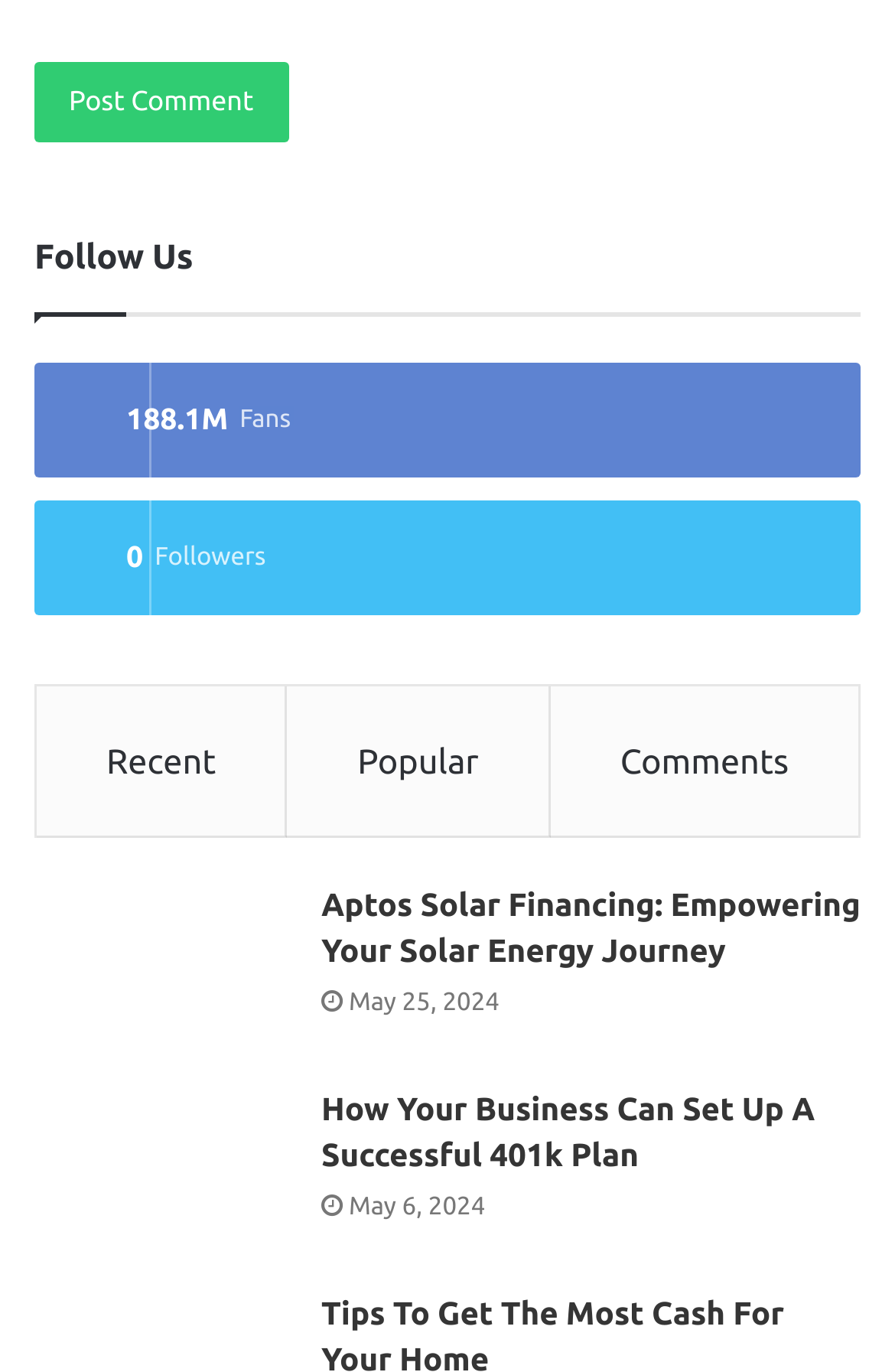Based on the element description "0 Followers", predict the bounding box coordinates of the UI element.

[0.038, 0.365, 0.962, 0.449]